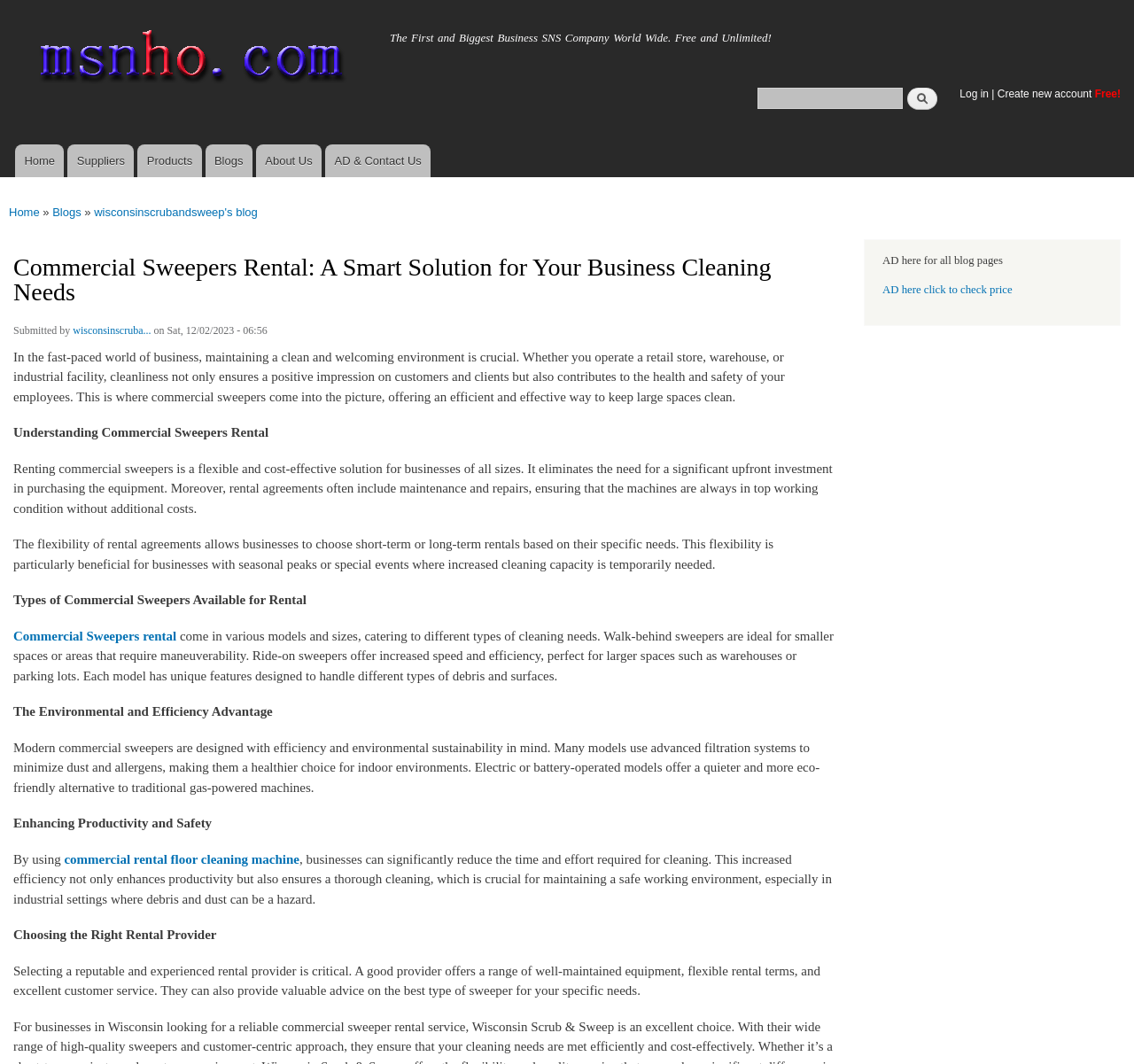Detail the features and information presented on the webpage.

This webpage is about commercial sweepers rental, providing a smart solution for business cleaning needs. At the top, there is a navigation menu with links to "Home", "Suppliers", "Products", "Blogs", "About Us", and "AD & Contact Us". Below the navigation menu, there is a search form with a textbox and a search button.

On the left side, there is a vertical menu with links to "Home", "Blogs", and other pages. Above this menu, there is a link to "Log in" and "Create new account" with a "Free!" label.

The main content of the webpage is divided into sections. The first section has a heading "Commercial Sweepers Rental: A Smart Solution for Your Business Cleaning Needs" and a paragraph of text explaining the importance of maintaining a clean and welcoming environment in businesses. 

Below this section, there is a paragraph about understanding commercial sweepers rental, highlighting its flexibility and cost-effectiveness. The next section discusses the types of commercial sweepers available for rental, including walk-behind and ride-on sweepers.

Further down, there are sections about the environmental and efficiency advantages of modern commercial sweepers, enhancing productivity and safety, and choosing the right rental provider. Throughout these sections, there are links to related topics, such as "Commercial Sweepers rental" and "commercial rental floor cleaning machine".

At the bottom of the page, there is a footer section with a "Submitted by" label, a link to the author's profile, and the date of submission. There is also an advertisement section with a link to check prices.